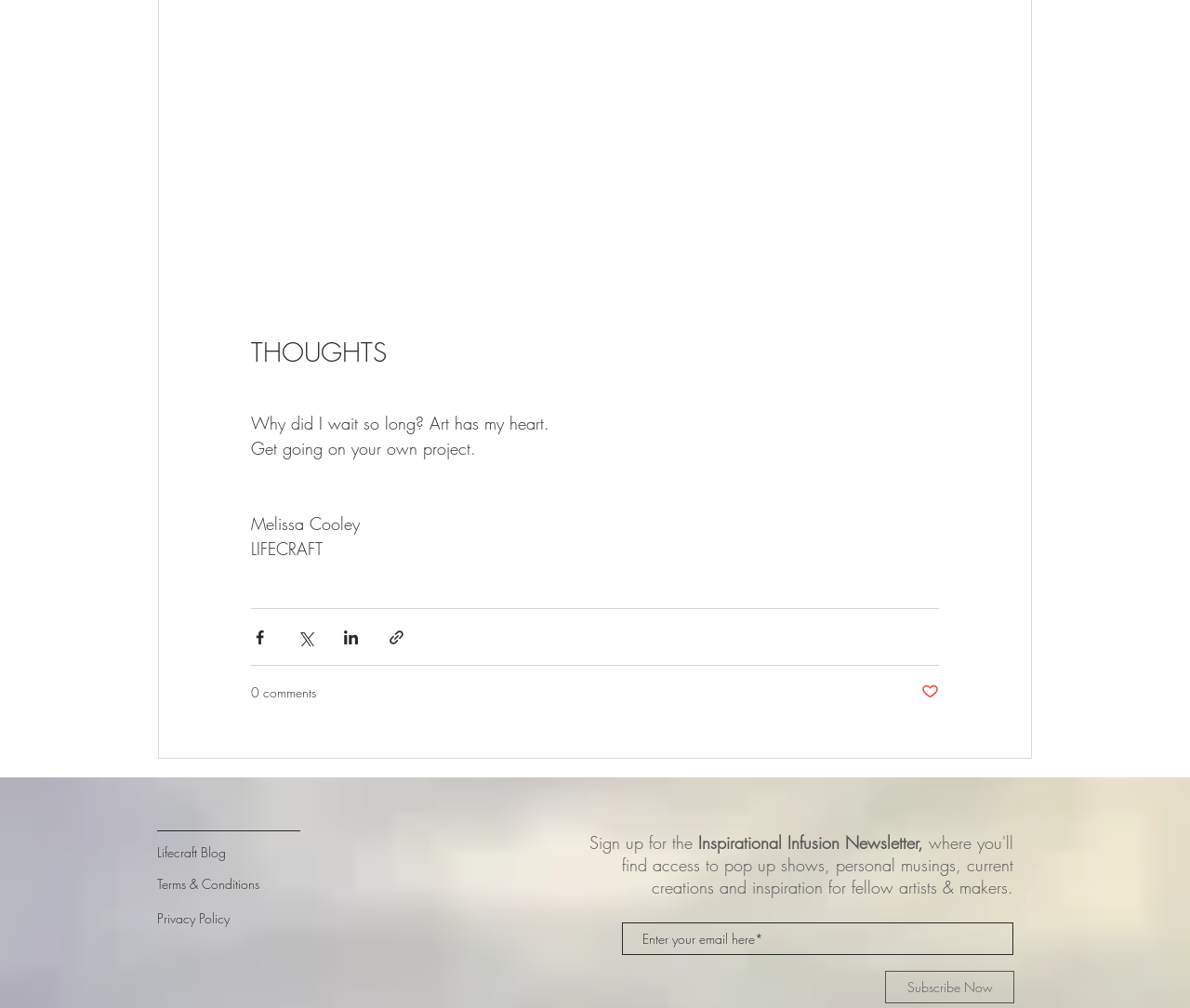Determine the bounding box coordinates of the region to click in order to accomplish the following instruction: "Post a comment". Provide the coordinates as four float numbers between 0 and 1, specifically [left, top, right, bottom].

[0.211, 0.677, 0.266, 0.697]